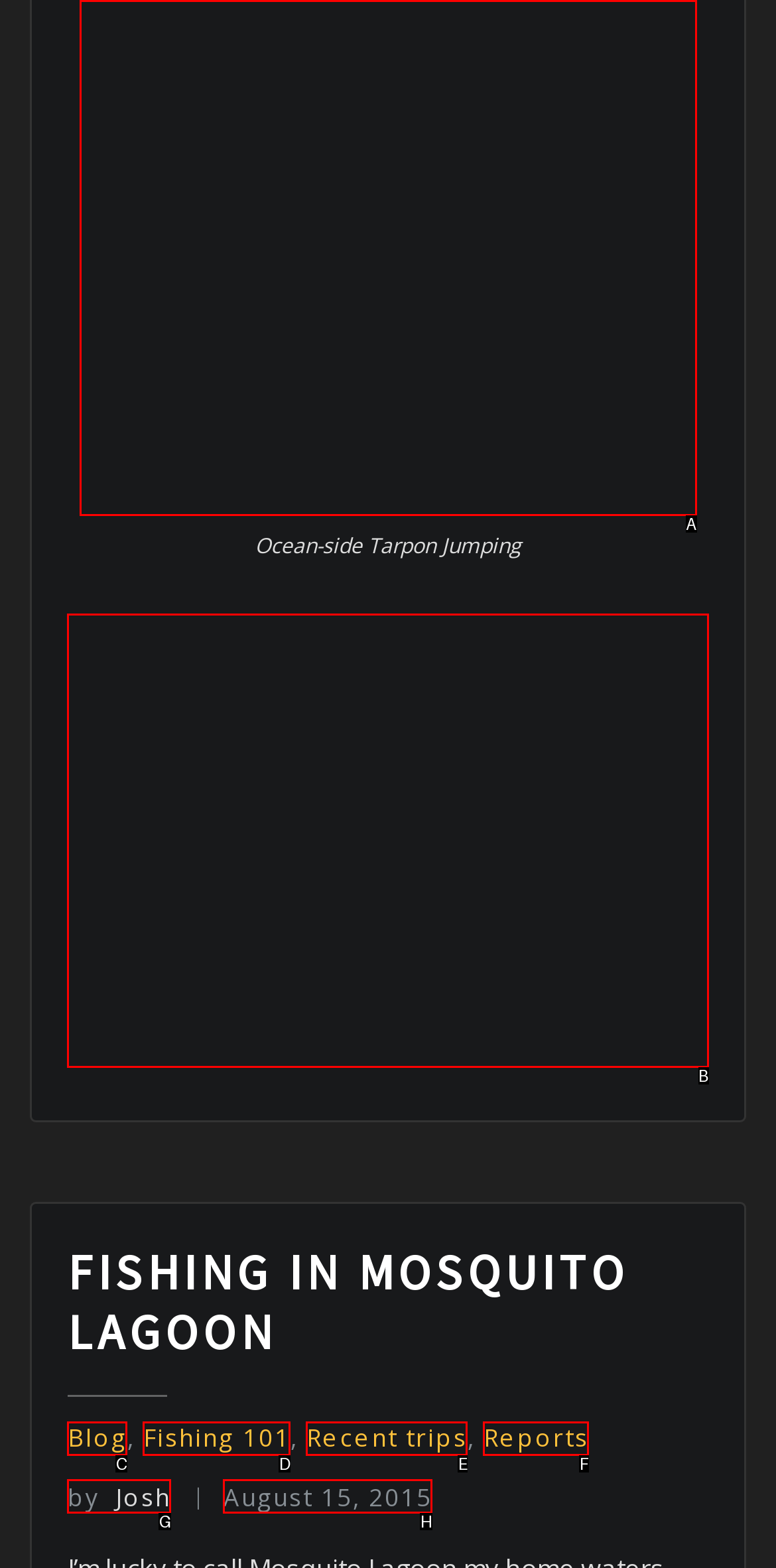Given the description: Blog, select the HTML element that matches it best. Reply with the letter of the chosen option directly.

C